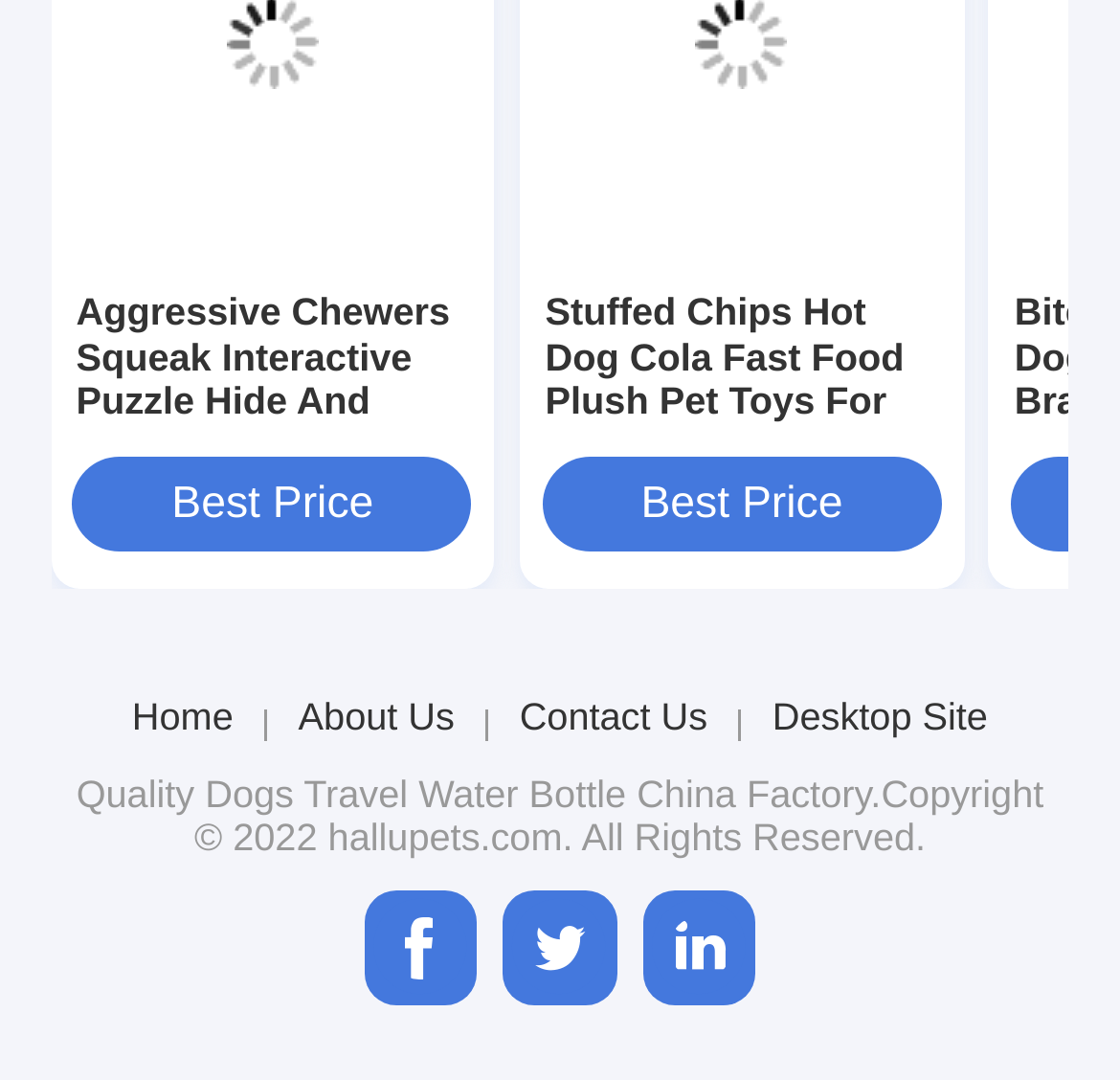What is the theme of the products on this page?
Please provide a comprehensive answer based on the information in the image.

I analyzed the product links on the page and noticed that they all appear to be related to pet products, such as dog toys and pet accessories.